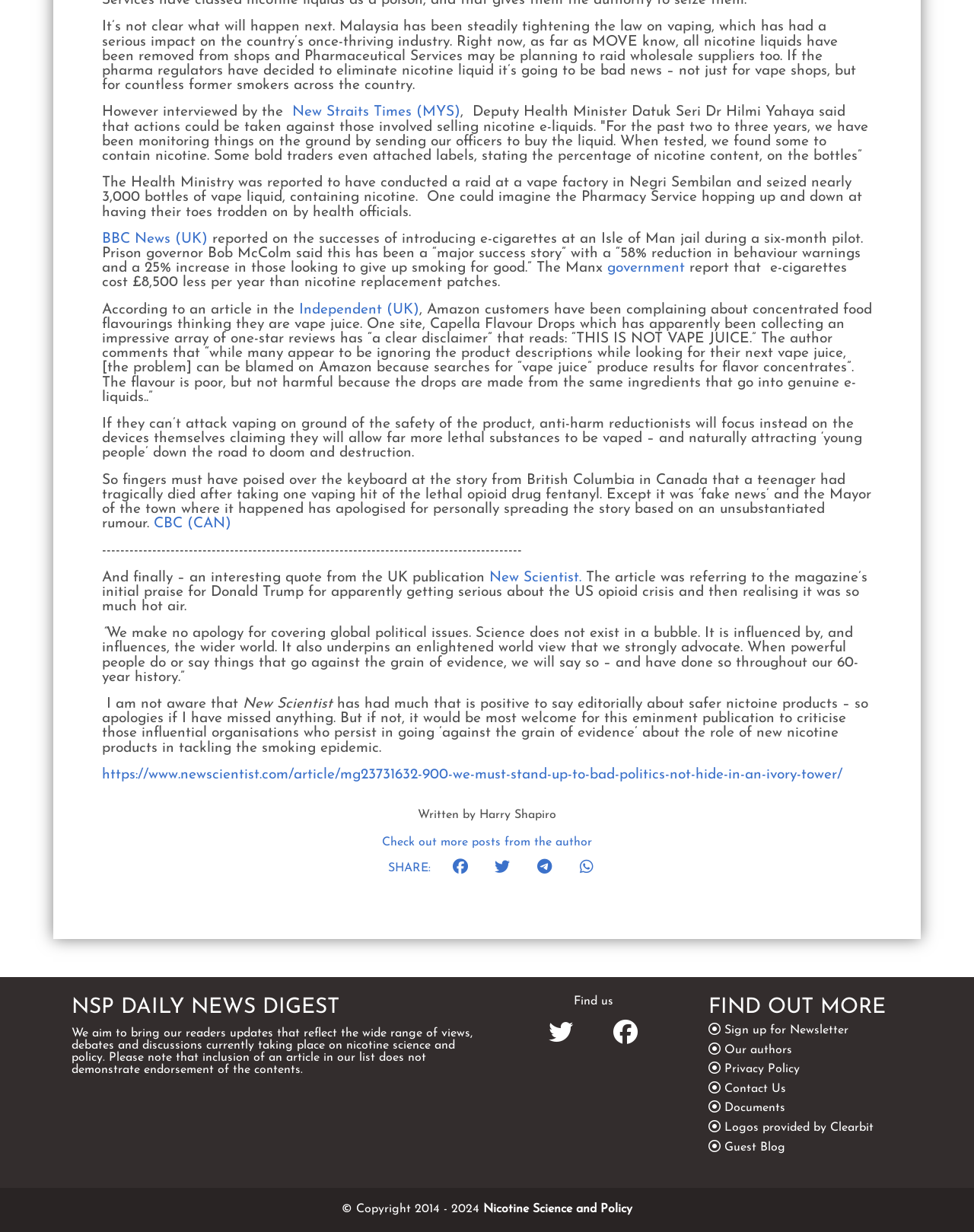Locate the bounding box for the described UI element: "Instagram". Ensure the coordinates are four float numbers between 0 and 1, formatted as [left, top, right, bottom].

None